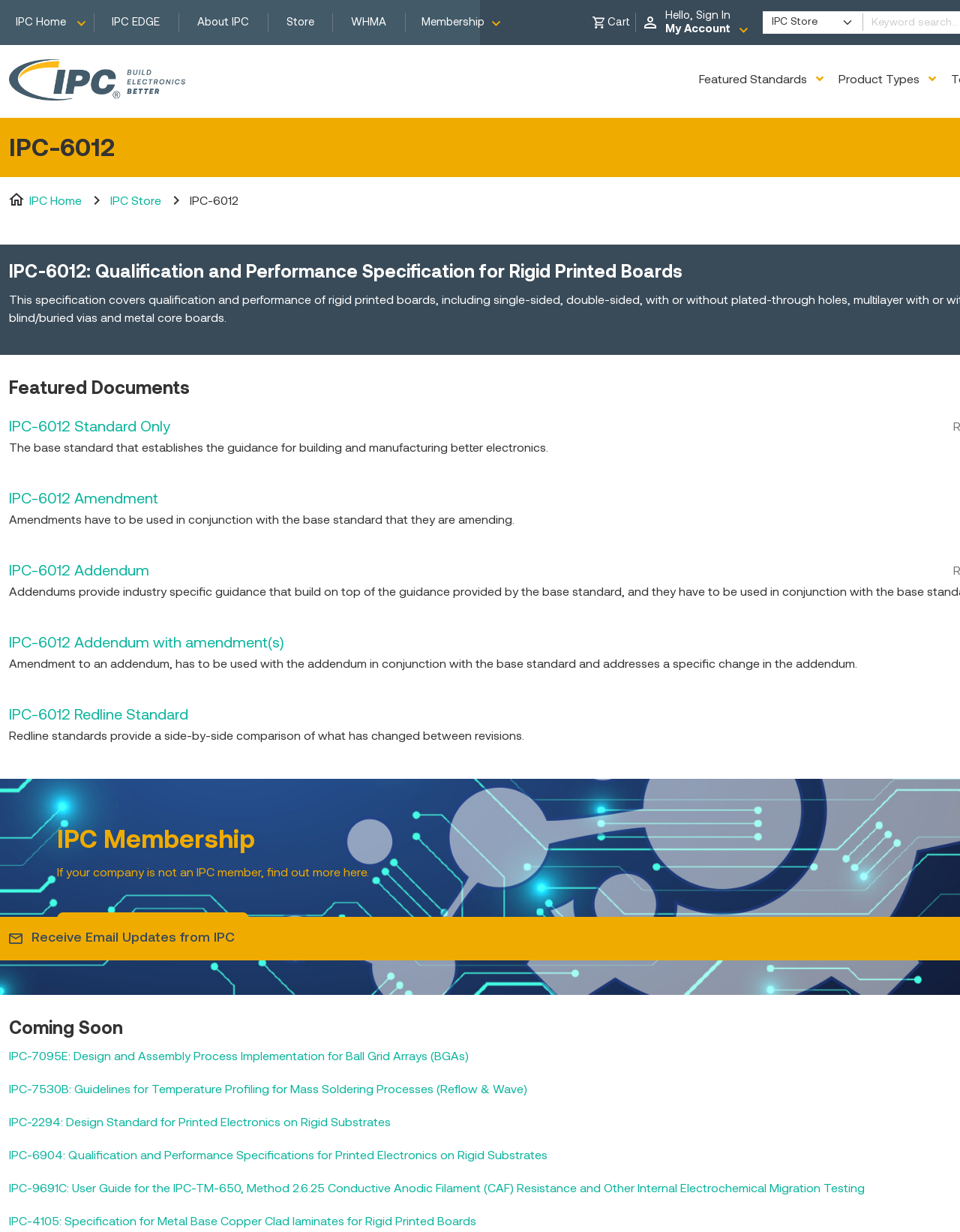Produce an elaborate caption capturing the essence of the webpage.

The webpage is about IPC-6012, a standard for building and manufacturing electronics. At the top, there is a navigation menu with links to IPC Home, IPC EDGE, About IPC, Store, WHMA, Membership, and Cart. The Cart link has an accompanying image. 

To the right of the navigation menu, there is a heading that says "Hello, Sign In My Account" with two images beside it. Below this, there is a combobox and a link to IPC Store with an image. 

On the left side of the page, there is a breadcrumb navigation section with links to IPC Home and IPC Store, accompanied by images. Below this, there is a heading that says "IPC-6012" and a brief description of the standard.

The main content of the page is divided into sections, each with a heading and a brief description. The sections are IPC-6012 Standard Only, IPC-6012 Amendment, IPC-6012 Addendum, IPC-6012 Addendum with amendment(s), and IPC-6012 Redline Standard. Each section has a link to the corresponding standard.

Below these sections, there is a message encouraging non-IPC members to find out more about membership, with a link to become an IPC member. 

Finally, there are several links to other IPC standards, including IPC-7095E, IPC-7530B, IPC-2294, IPC-6904, IPC-9691C, and IPC-4105. One of the links, Receive Email Updates from IPC, is located near the bottom of the page.